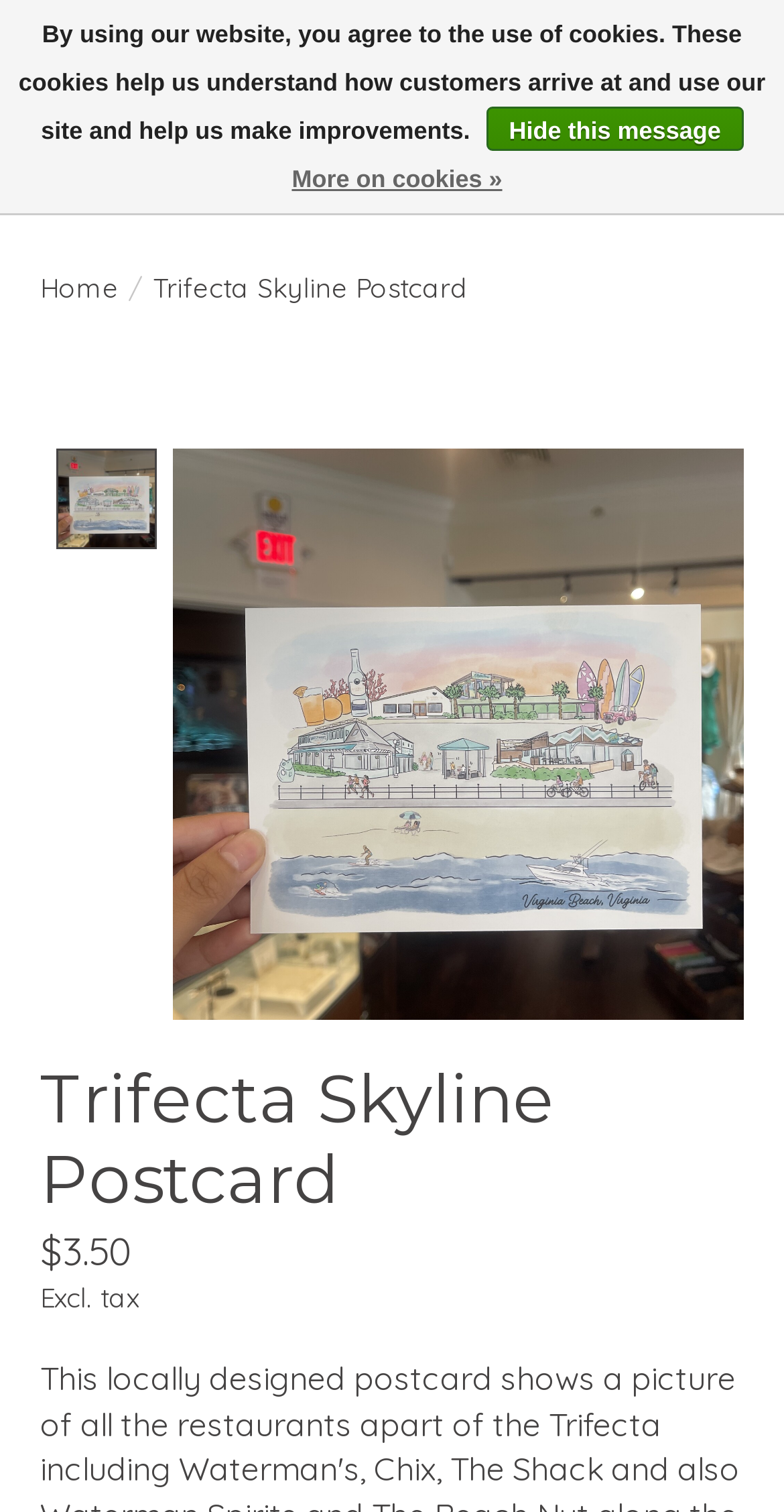Provide a thorough summary of the webpage.

This webpage is about a product called "Trifecta Skyline Postcard" from a Virginia Beach gift shop and boutique called "The Beach Nut". At the top of the page, there is a promotional message "FREE SHIPPING ON ORDERS OVER $150!" followed by a link to the shop's homepage and a wishlist link. To the right of these links, there are buttons to toggle the cart and menu.

Below these elements, there is a navigation section with breadcrumbs, showing the current page's location within the website. The main content of the page is a product image slideshow, which takes up most of the page's width. Above the slideshow, there is a product title "Trifecta Skyline Postcard" and below it, there are social media sharing links to Twitter, Facebook, Pinterest, and Email.

To the right of the slideshow, there is a product description section, which includes the product title again, its price "$3.50", and a note about excluding tax. At the very bottom of the page, there is a message about the use of cookies on the website, with links to hide the message or learn more about cookies.